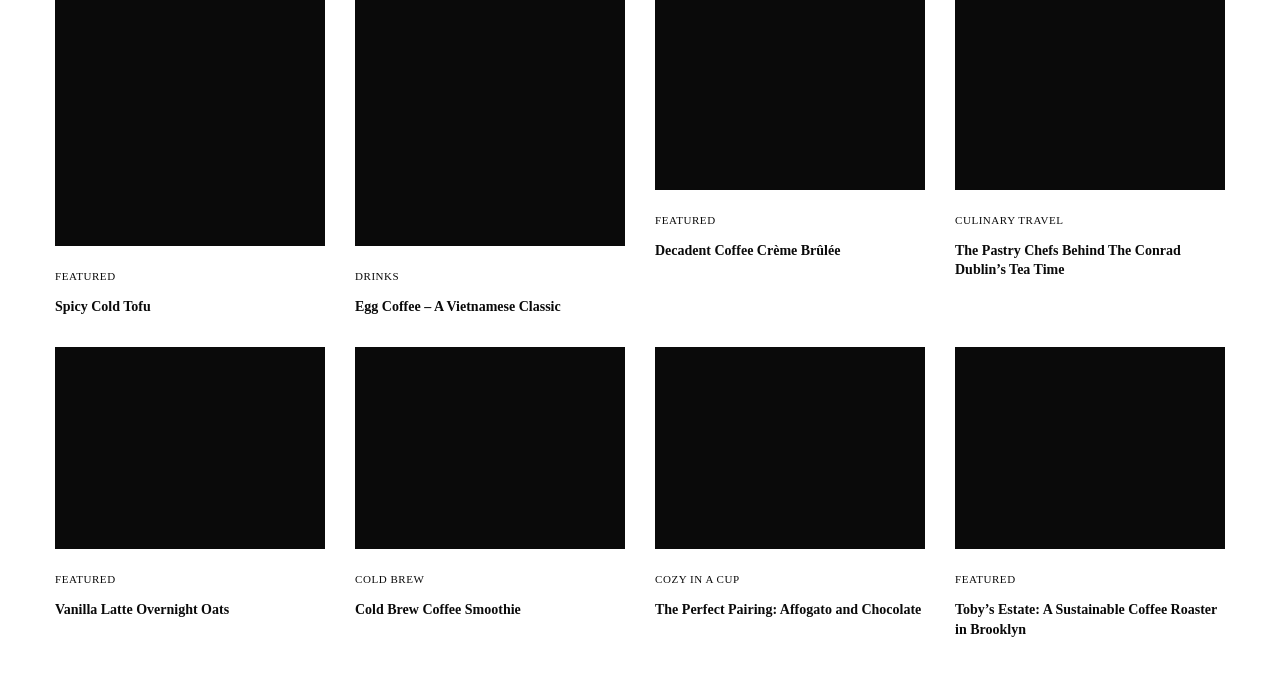Extract the bounding box coordinates for the UI element described as: "Spicy Cold Tofu".

[0.043, 0.431, 0.254, 0.459]